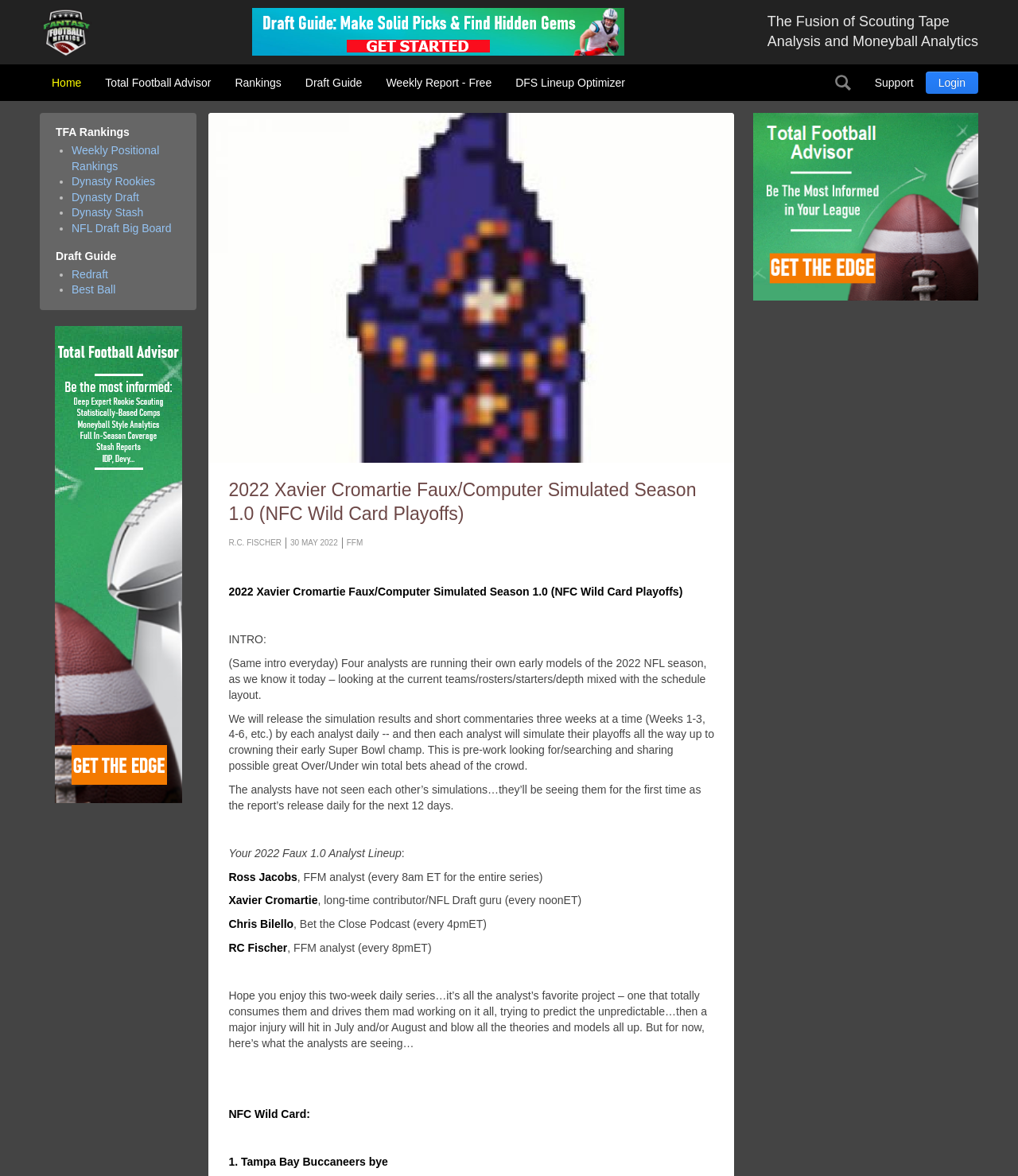Who are the four analysts participating in the simulated season?
Provide a concise answer using a single word or phrase based on the image.

Ross Jacobs, Xavier Cromartie, Chris Bilello, RC Fischer